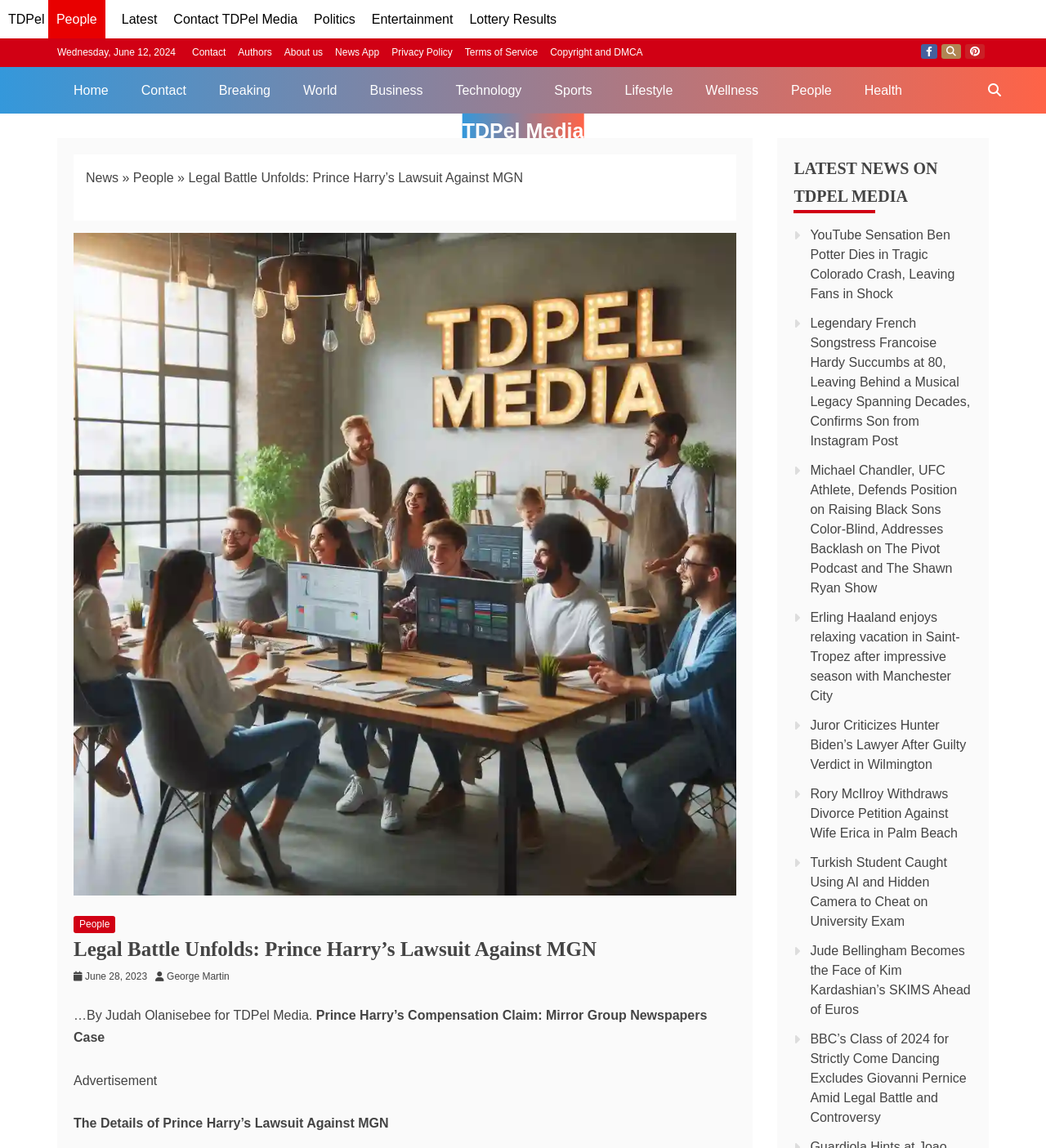Determine the bounding box coordinates of the UI element described by: "Terms of Service".

[0.444, 0.041, 0.514, 0.051]